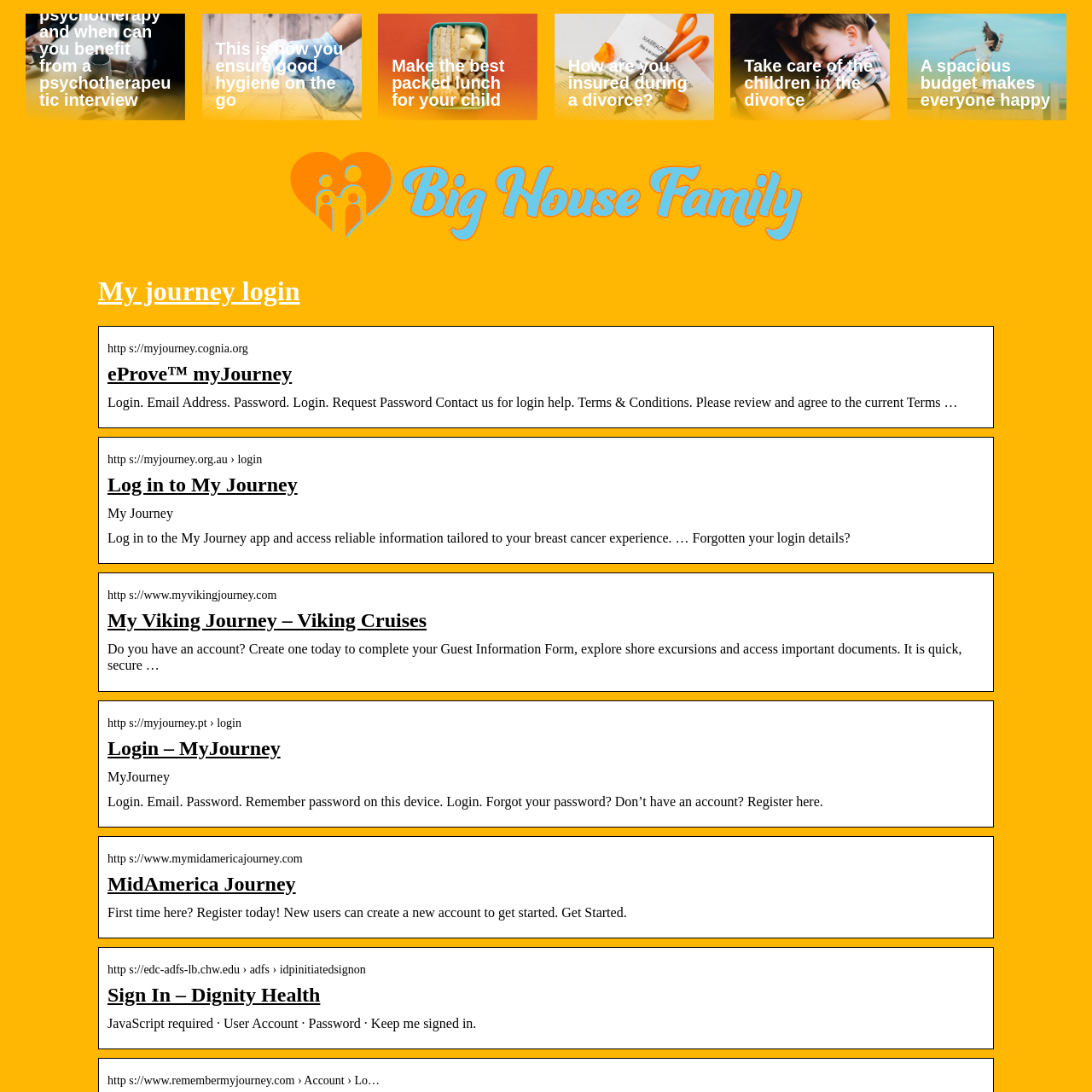Please find the bounding box coordinates of the element's region to be clicked to carry out this instruction: "Sign in to Dignity Health".

[0.098, 0.931, 0.436, 0.944]